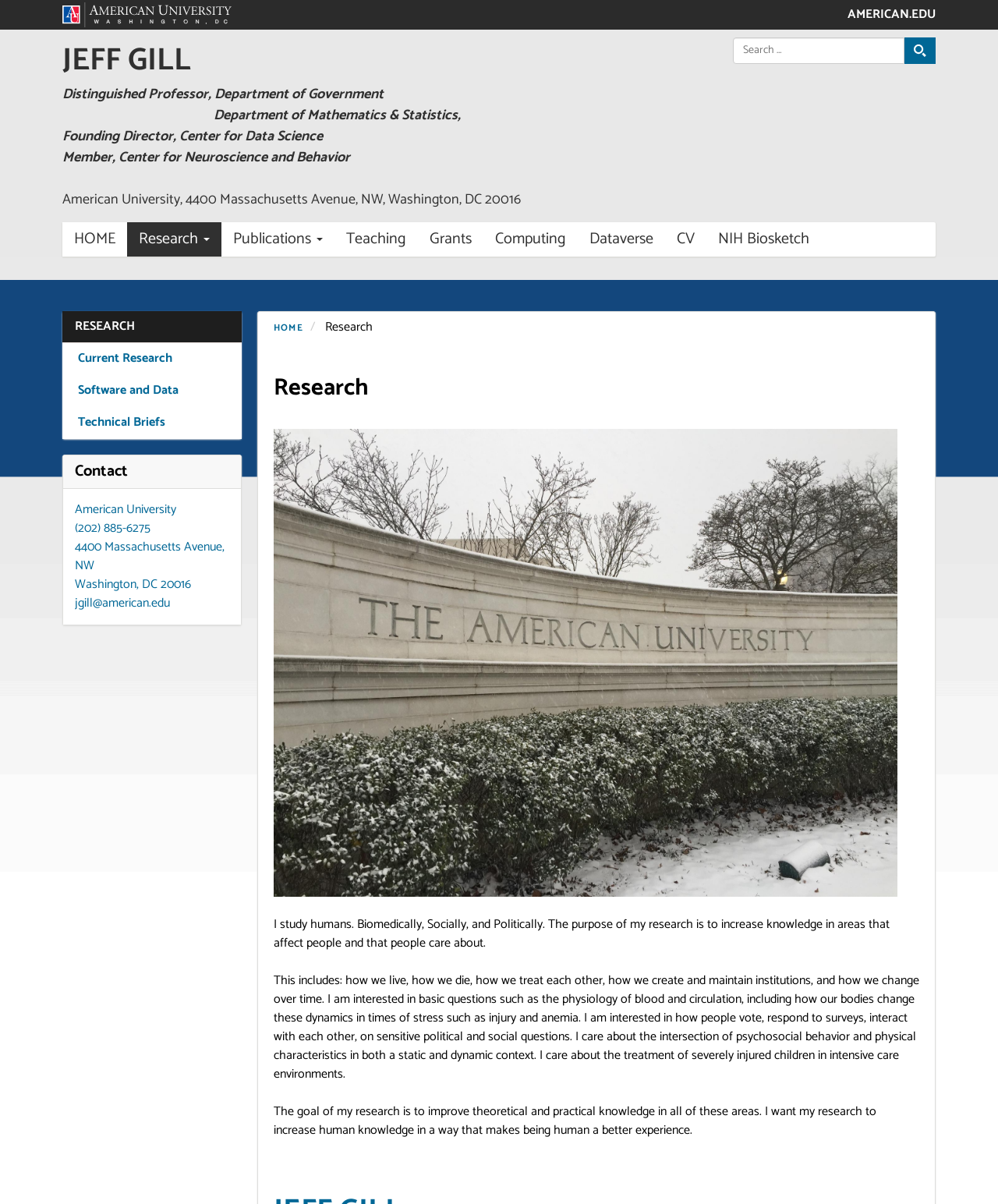What is the professor's research focus?
Respond with a short answer, either a single word or a phrase, based on the image.

Humans